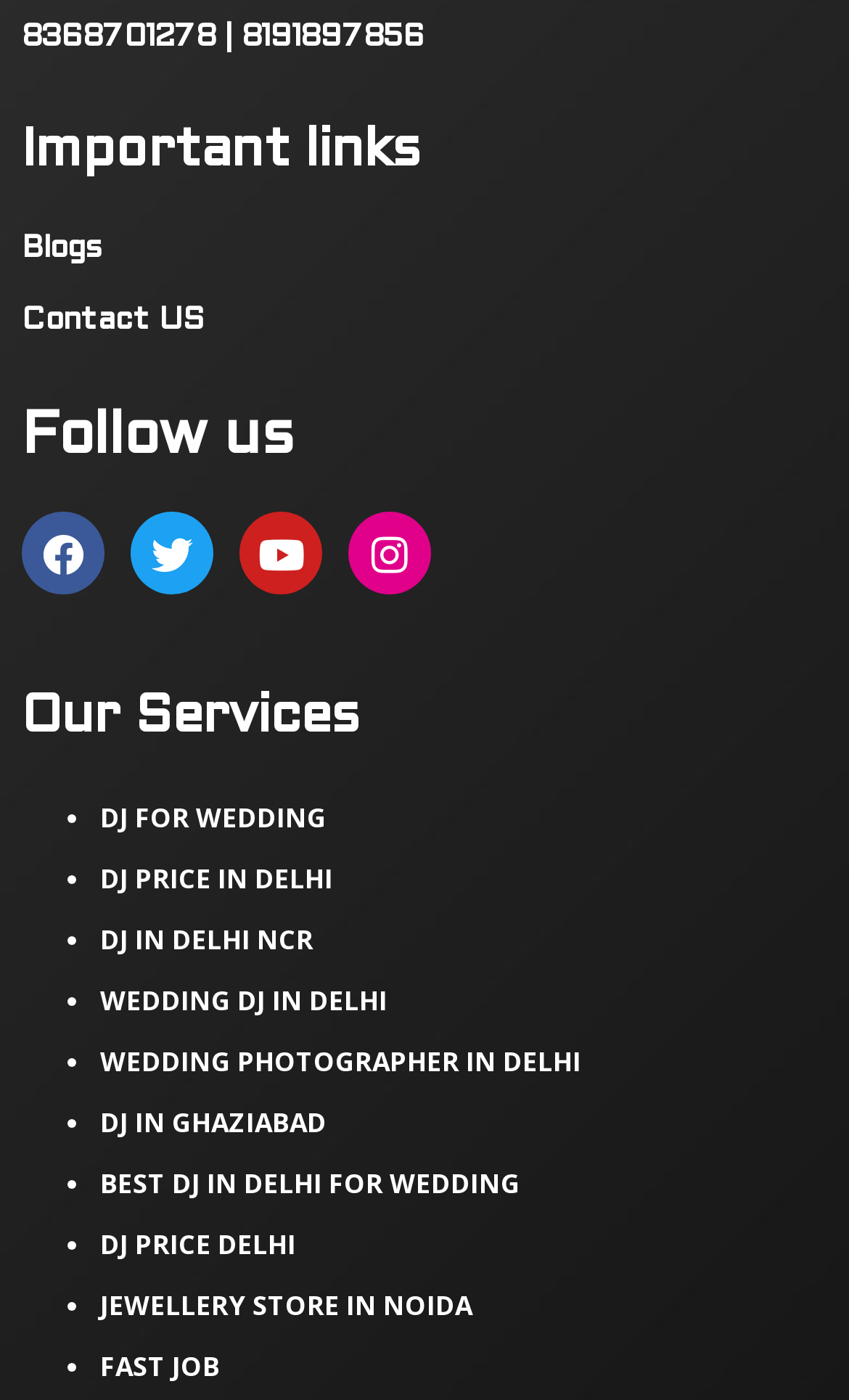What is the first service listed?
Answer the question with a detailed explanation, including all necessary information.

I looked at the list of services under the 'Our Services' heading and found that the first service listed is 'DJ FOR WEDDING'.